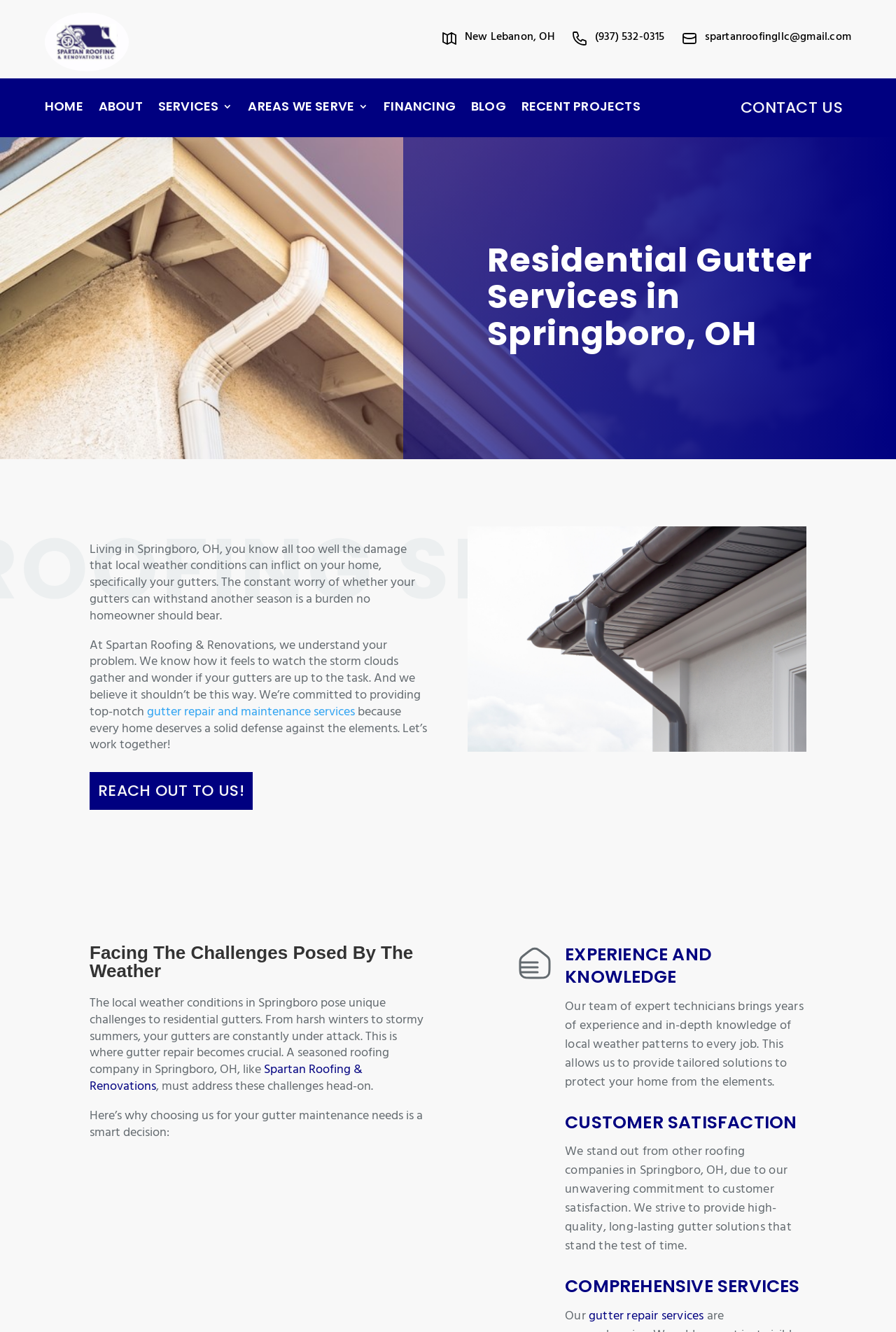What is the location of the company?
Using the information from the image, answer the question thoroughly.

The location of the company can be found in the top-left section of the webpage, inside a heading element, which is 'Residential Gutter Service. Springboro, OH'.